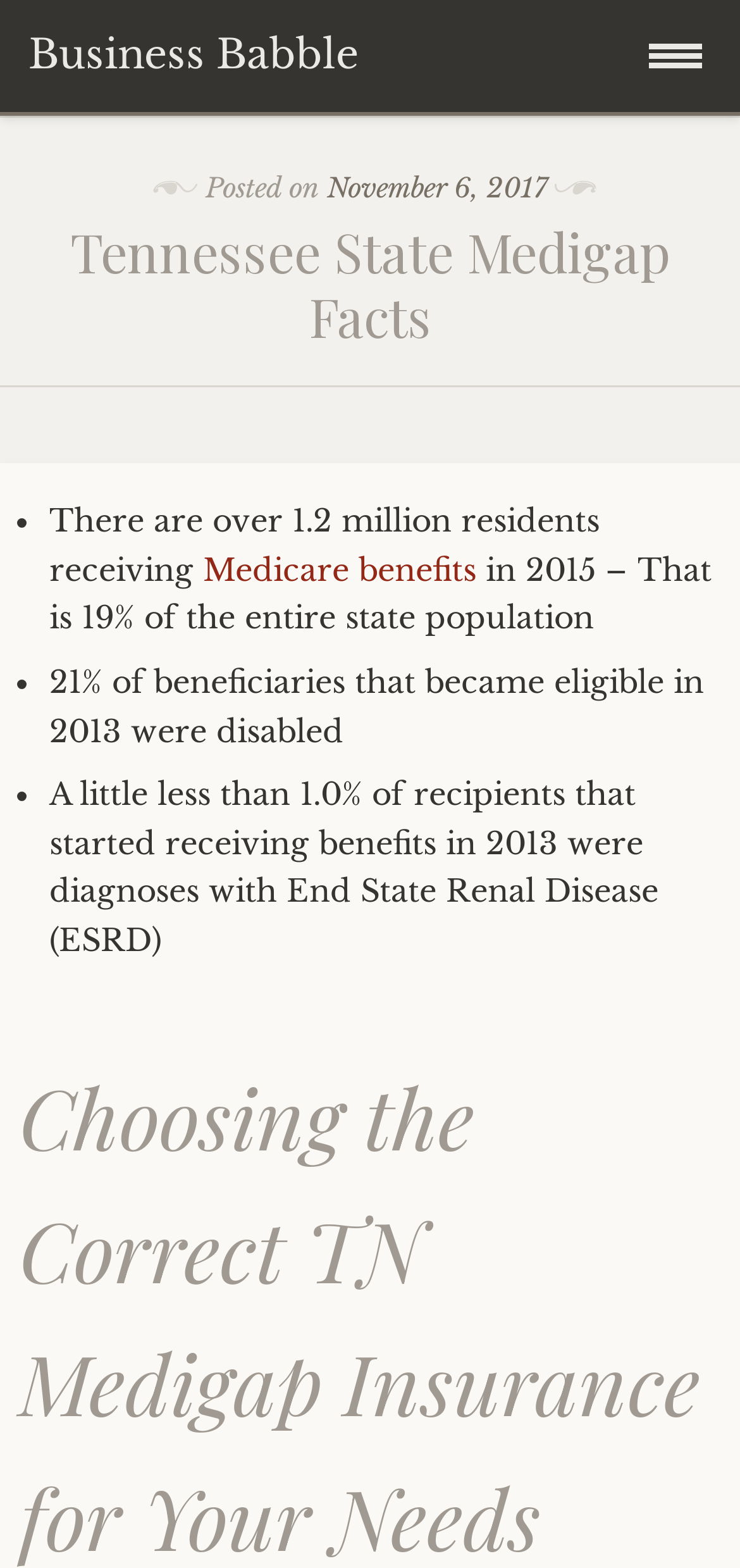Bounding box coordinates are specified in the format (top-left x, top-left y, bottom-right x, bottom-right y). All values are floating point numbers bounded between 0 and 1. Please provide the bounding box coordinate of the region this sentence describes: Search

None